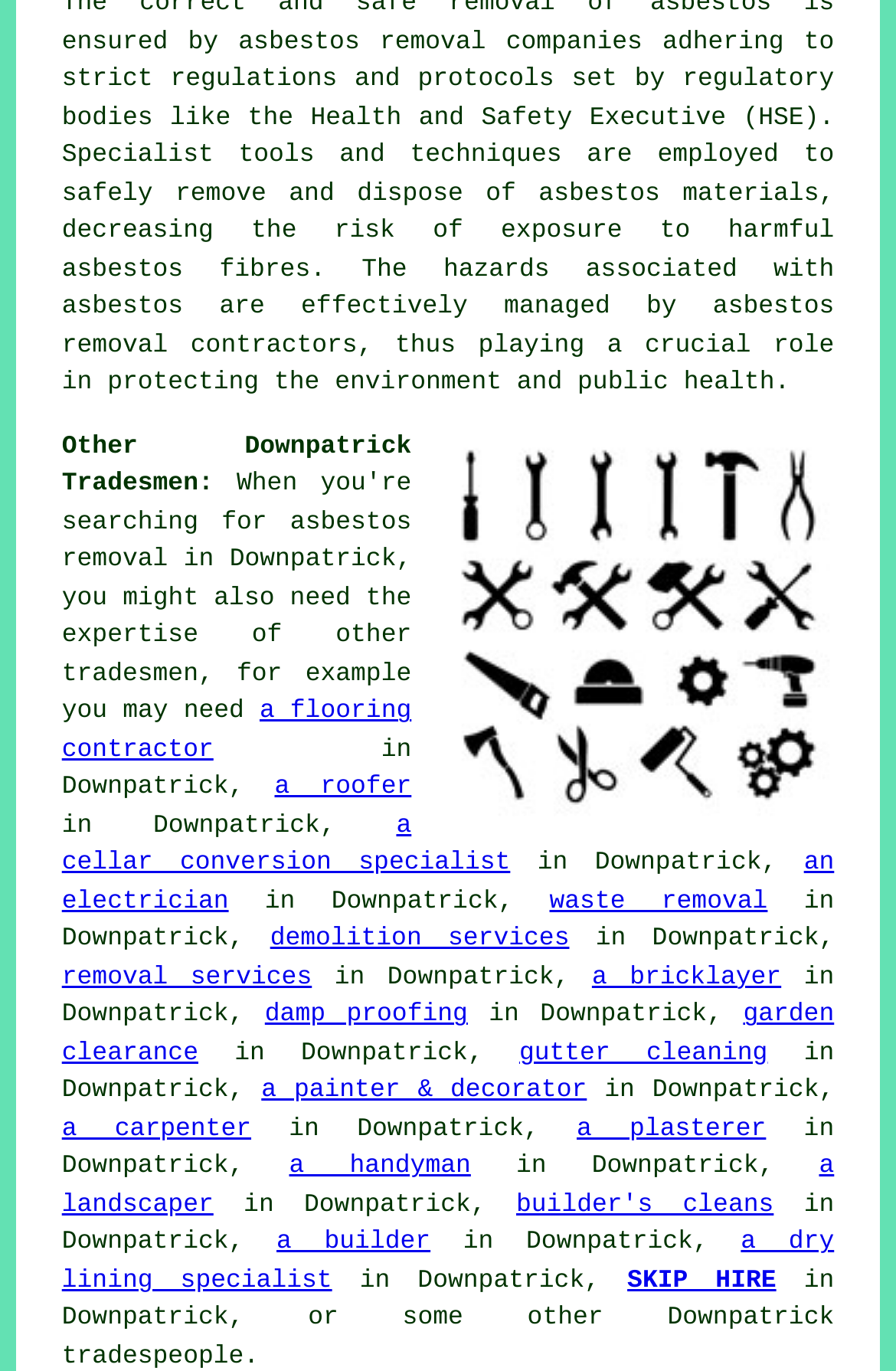Identify the bounding box coordinates of the region that needs to be clicked to carry out this instruction: "visit a flooring contractor". Provide these coordinates as four float numbers ranging from 0 to 1, i.e., [left, top, right, bottom].

[0.069, 0.51, 0.459, 0.558]